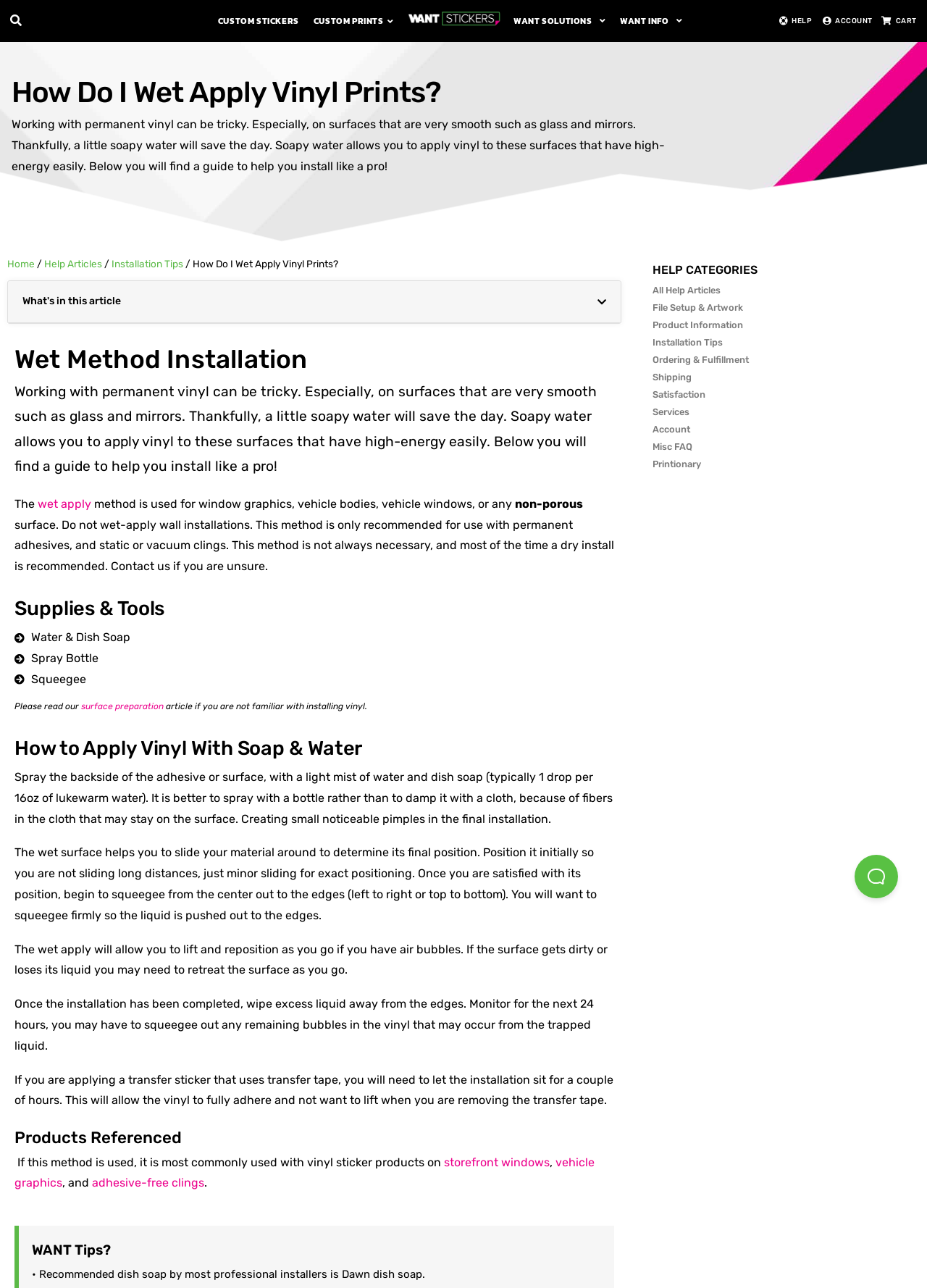Give a full account of the webpage's elements and their arrangement.

This webpage is about applying vinyl prints, specifically the wet method installation on smooth surfaces like glass and mirrors. At the top, there are several links to different sections of the website, including "CUSTOM STICKERS", "CUSTOM PRINTS", "Want Stickers", "WANT SOLUTIONS", "WANT INFO", "HELP", "ACCOUNT", and "CART". 

Below the links, there is a heading "How Do I Wet Apply Vinyl Prints?" followed by a brief introduction to the topic, explaining that working with permanent vinyl can be tricky on smooth surfaces, but soapy water can help. 

On the left side, there is a navigation menu with links to "Home", "Help Articles", "Installation Tips", and a breadcrumb trail showing the current page's location. 

The main content of the page is divided into sections, including "What's in this article", "Wet Method Installation", "Supplies & Tools", "How to Apply Vinyl With Soap & Water", "Products Referenced", and "WANT Tips?". 

In the "Wet Method Installation" section, there is a detailed guide on how to apply vinyl with soap and water, including steps like spraying the backside of the adhesive or surface with a light mist of water and dish soap, positioning the material, and squeegeeing from the center out to the edges. 

The "Supplies & Tools" section lists the necessary items, including water and dish soap, a spray bottle, and a squeegee. 

The "Products Referenced" section mentions that this method is commonly used with vinyl sticker products on storefront windows, vehicle graphics, and adhesive-free clings. 

The "WANT Tips?" section provides additional tips, such as recommending Dawn dish soap by most professional installers. 

At the bottom of the page, there is a "HELP CATEGORIES" section with links to various help articles and topics, including file setup and artwork, product information, installation tips, ordering and fulfillment, shipping, satisfaction, services, account, and miscellaneous FAQs. There is also an iframe for toggling customer support.